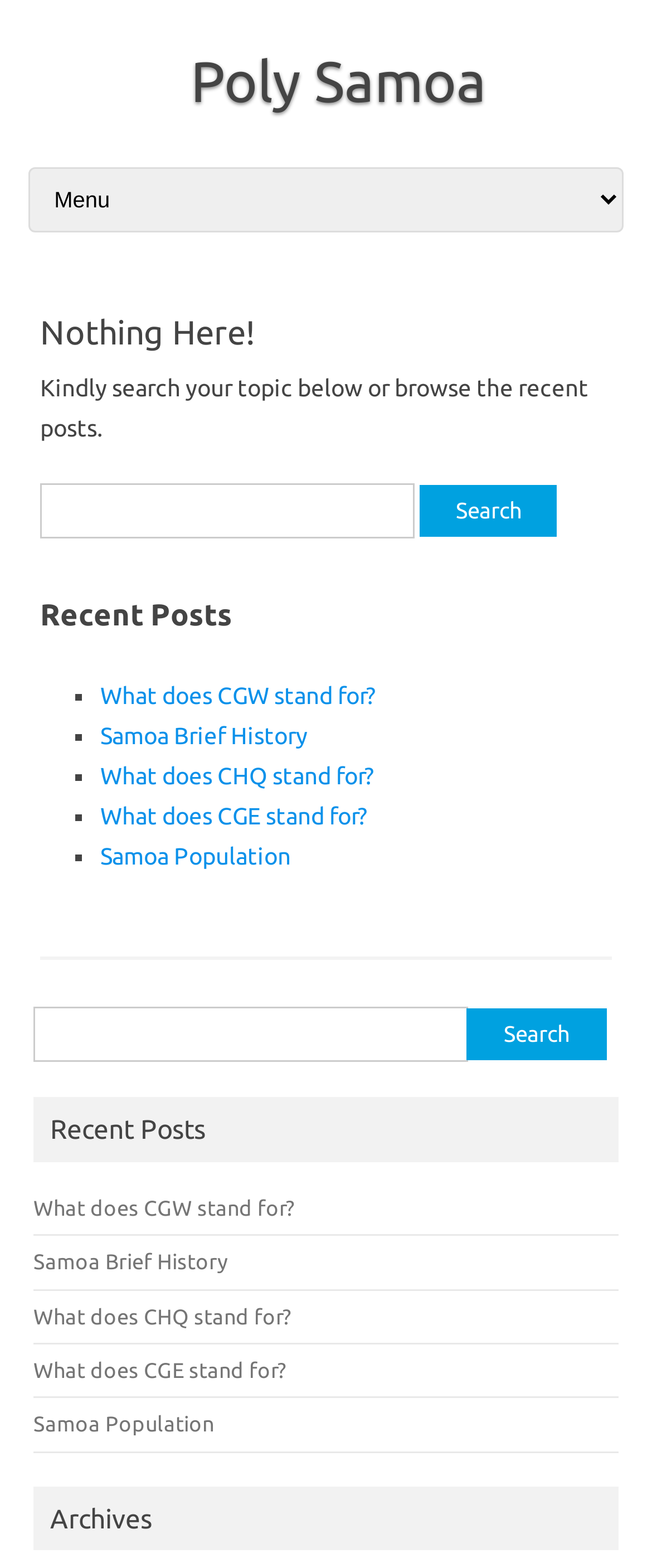Locate the bounding box coordinates of the segment that needs to be clicked to meet this instruction: "Click on 'What does CGW stand for?'".

[0.154, 0.436, 0.577, 0.453]